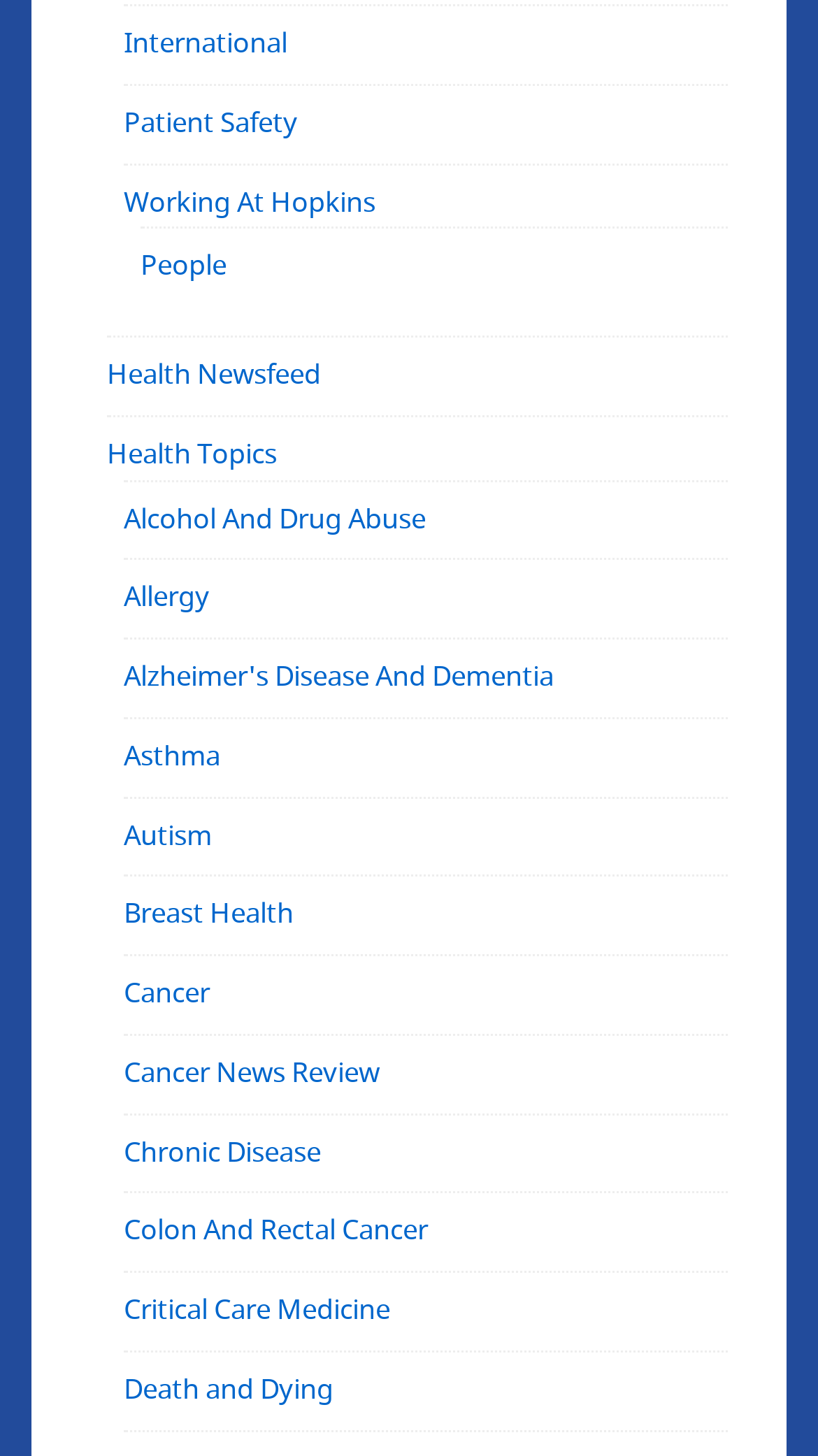Determine the bounding box coordinates of the element's region needed to click to follow the instruction: "Check 'Contact Information'". Provide these coordinates as four float numbers between 0 and 1, formatted as [left, top, right, bottom].

None